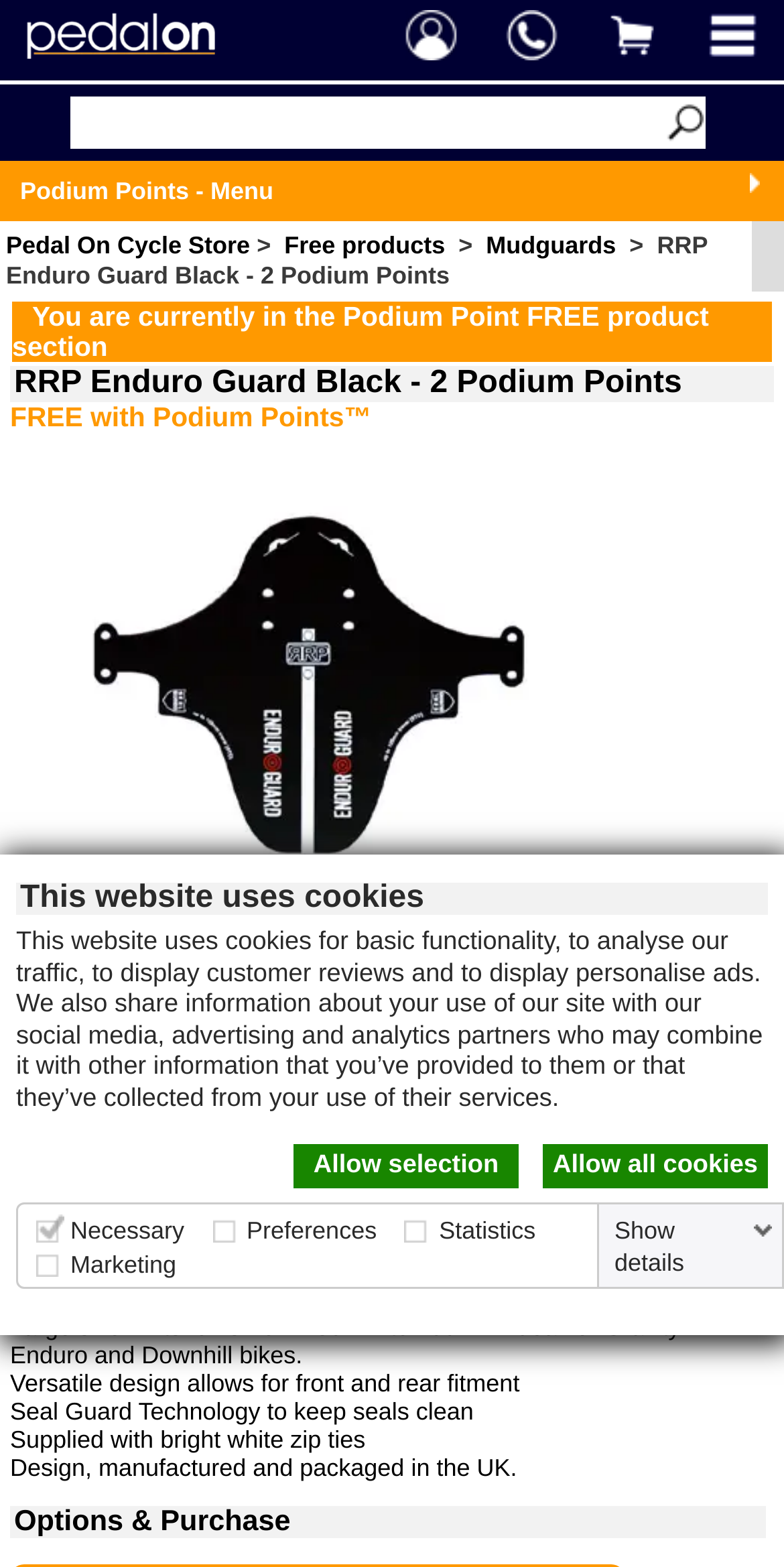Determine the bounding box coordinates of the region I should click to achieve the following instruction: "Show details of cookie settings". Ensure the bounding box coordinates are four float numbers between 0 and 1, i.e., [left, top, right, bottom].

[0.773, 0.774, 0.997, 0.816]